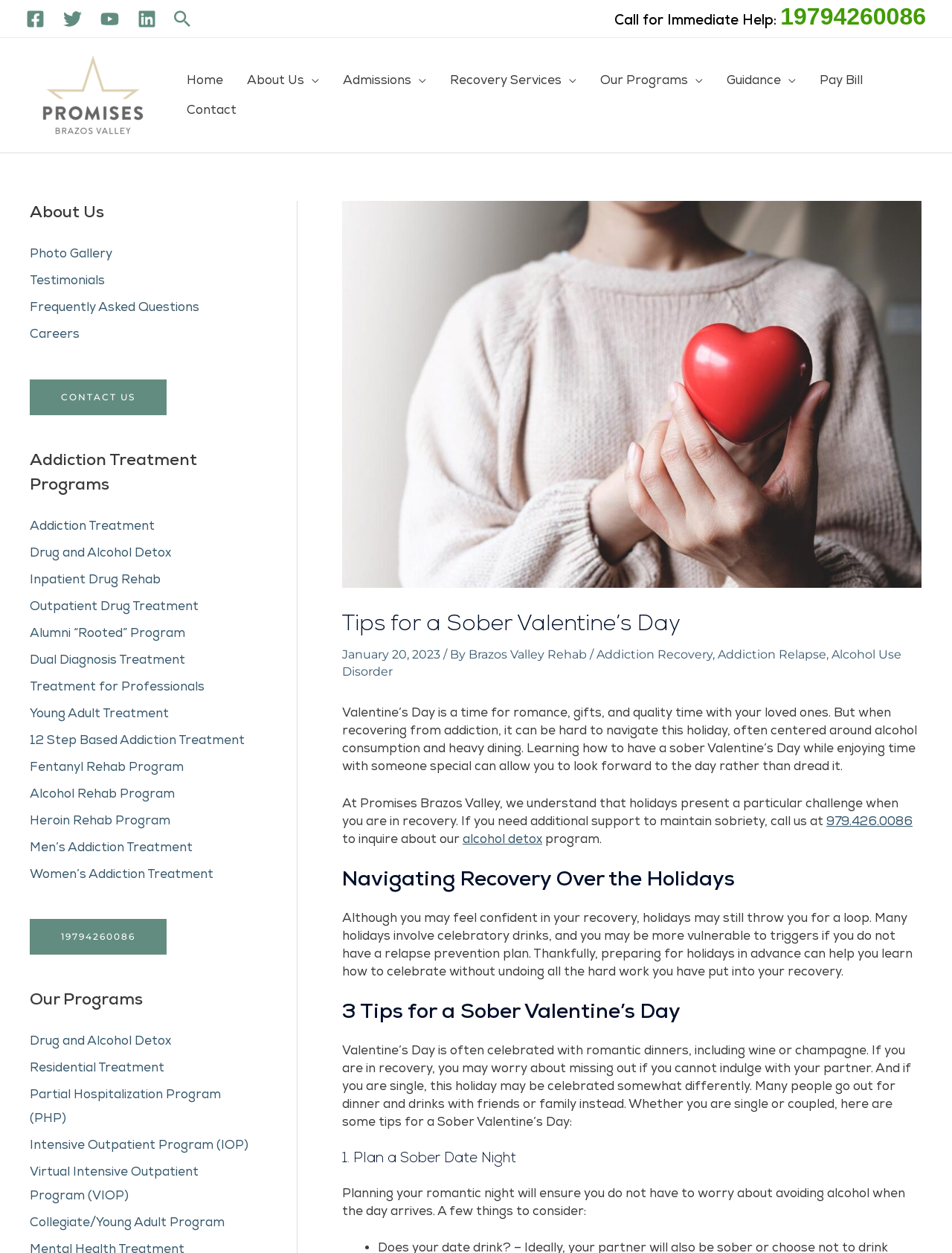Determine the bounding box coordinates for the area that should be clicked to carry out the following instruction: "Get help for addiction recovery".

[0.627, 0.516, 0.748, 0.528]